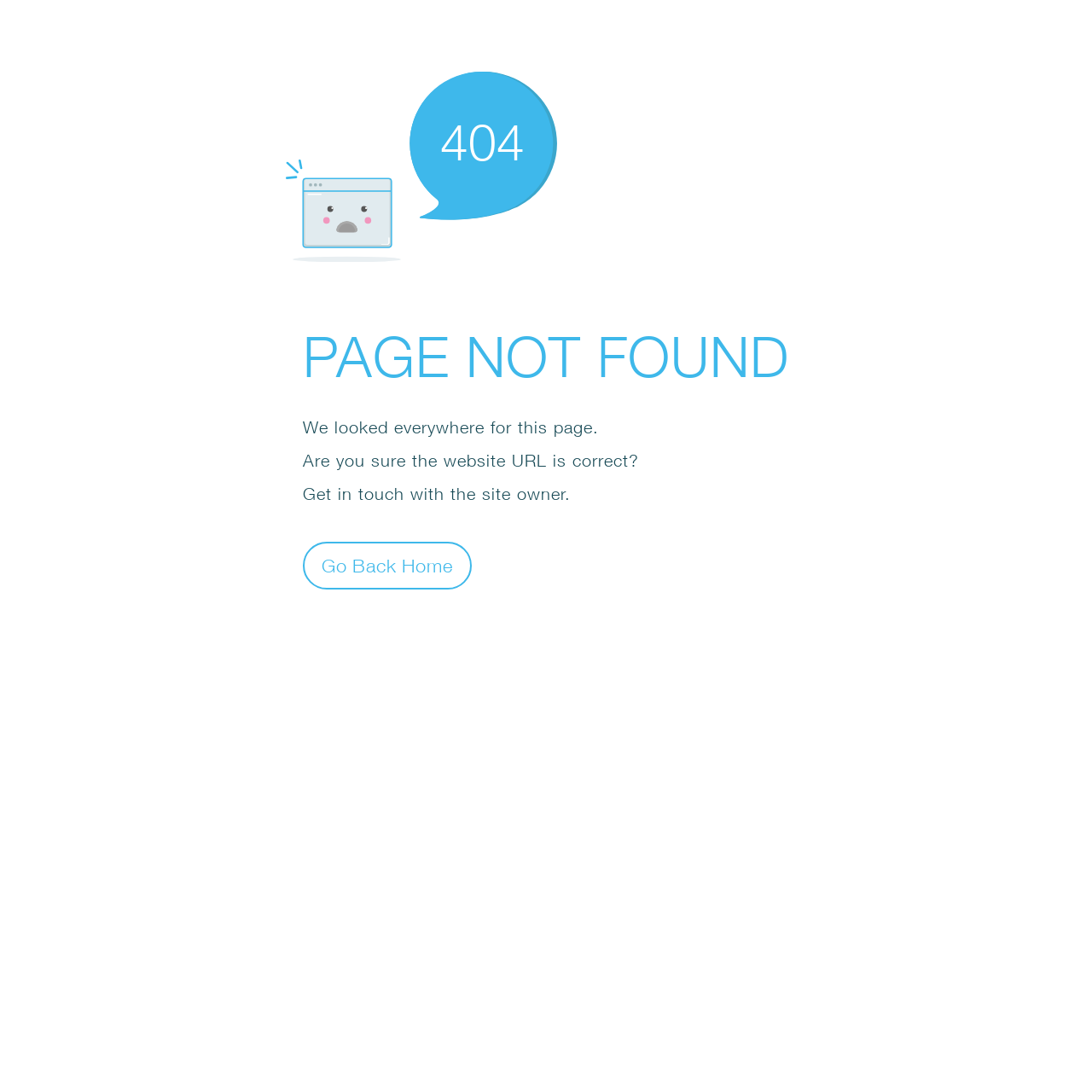Provide a comprehensive description of the webpage.

The webpage displays an error message, indicating that the page was not found. At the top, there is a small icon, an SVG element, positioned slightly to the right of the center. Below the icon, a large "404" text is displayed, followed by the main error message "PAGE NOT FOUND" in a prominent font. 

Below the main error message, there are three paragraphs of text. The first paragraph reads "We looked everywhere for this page." The second paragraph asks "Are you sure the website URL is correct?" and the third paragraph suggests "Get in touch with the site owner." 

At the bottom, there is a button labeled "Go Back Home", positioned slightly to the right of the center, allowing users to navigate back to the homepage.